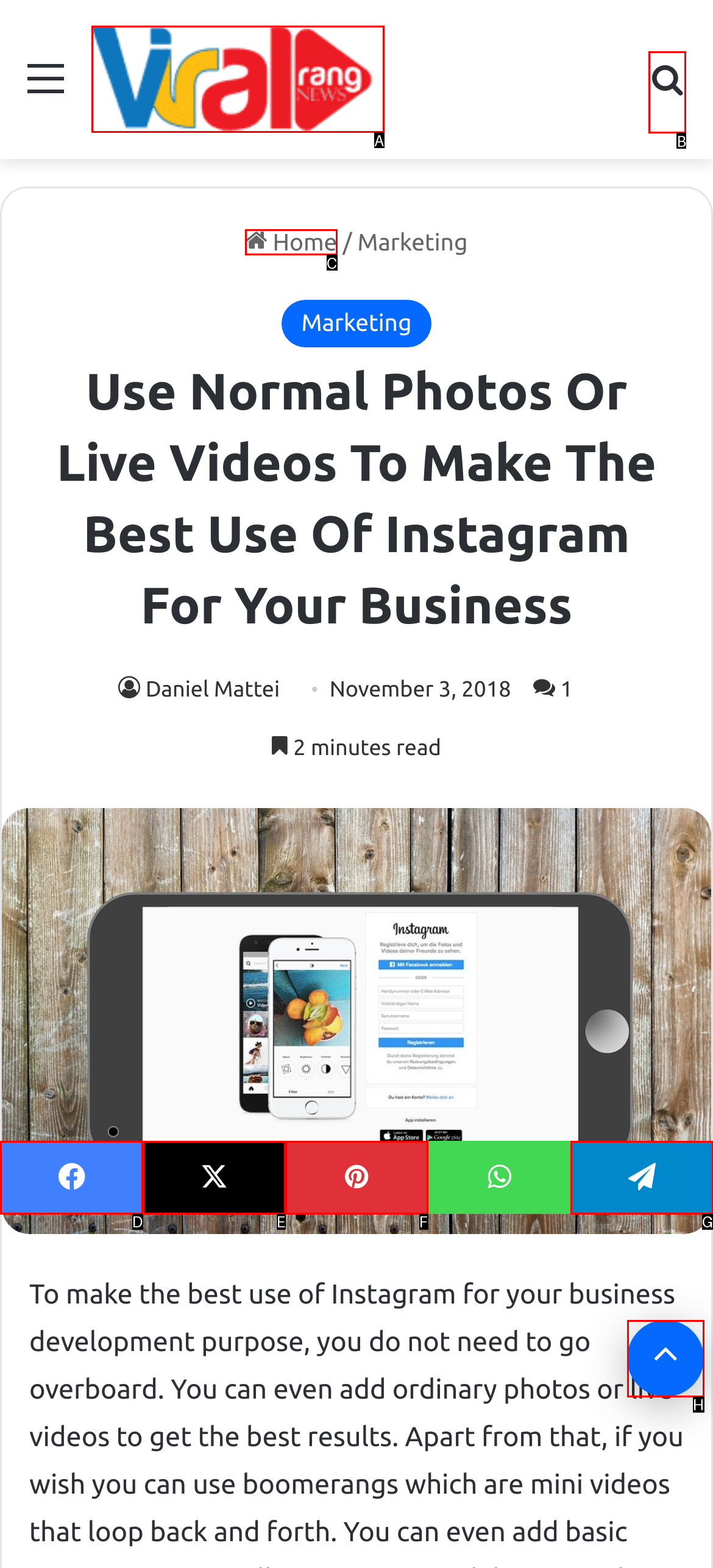Given the task: Search for something, indicate which boxed UI element should be clicked. Provide your answer using the letter associated with the correct choice.

B